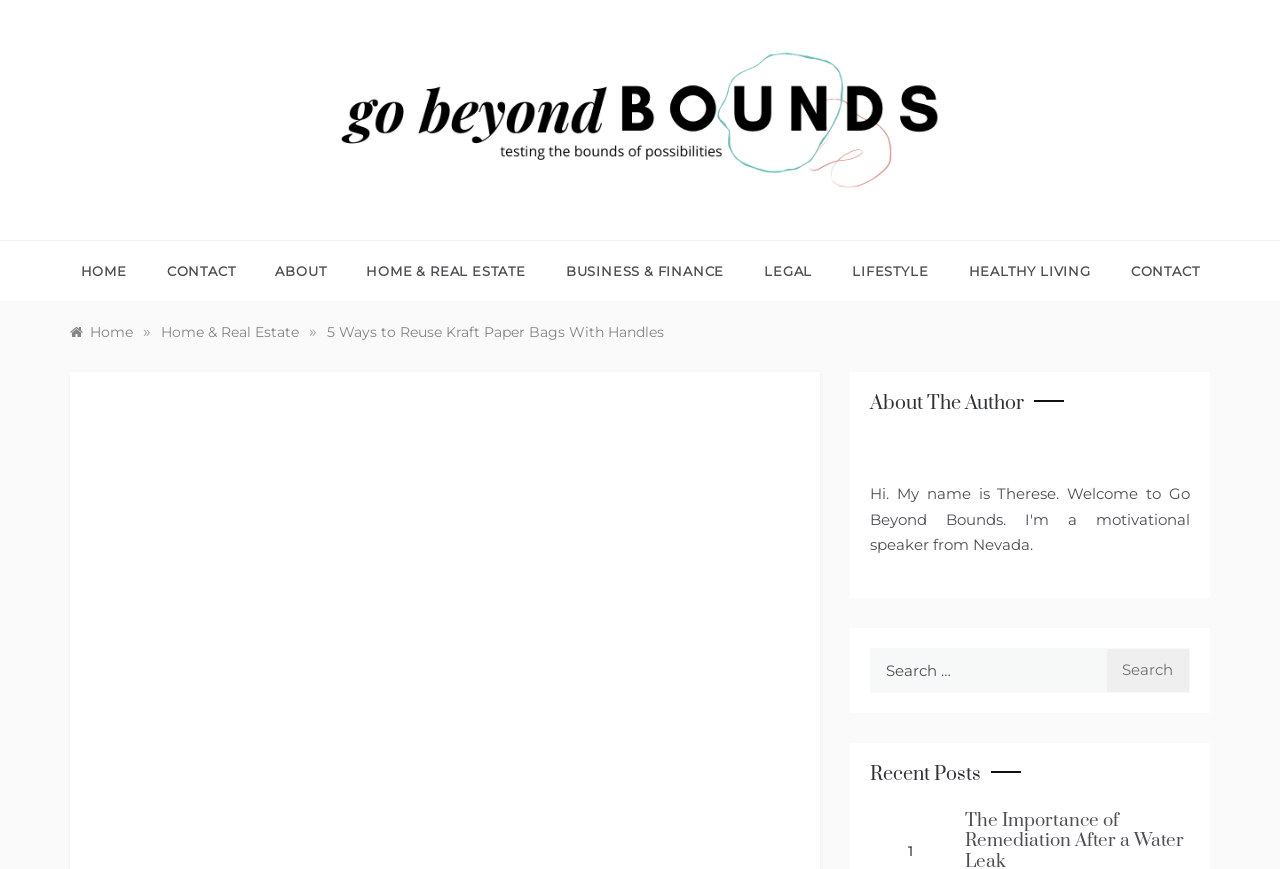Please specify the bounding box coordinates for the clickable region that will help you carry out the instruction: "read about the author".

[0.68, 0.451, 0.93, 0.478]